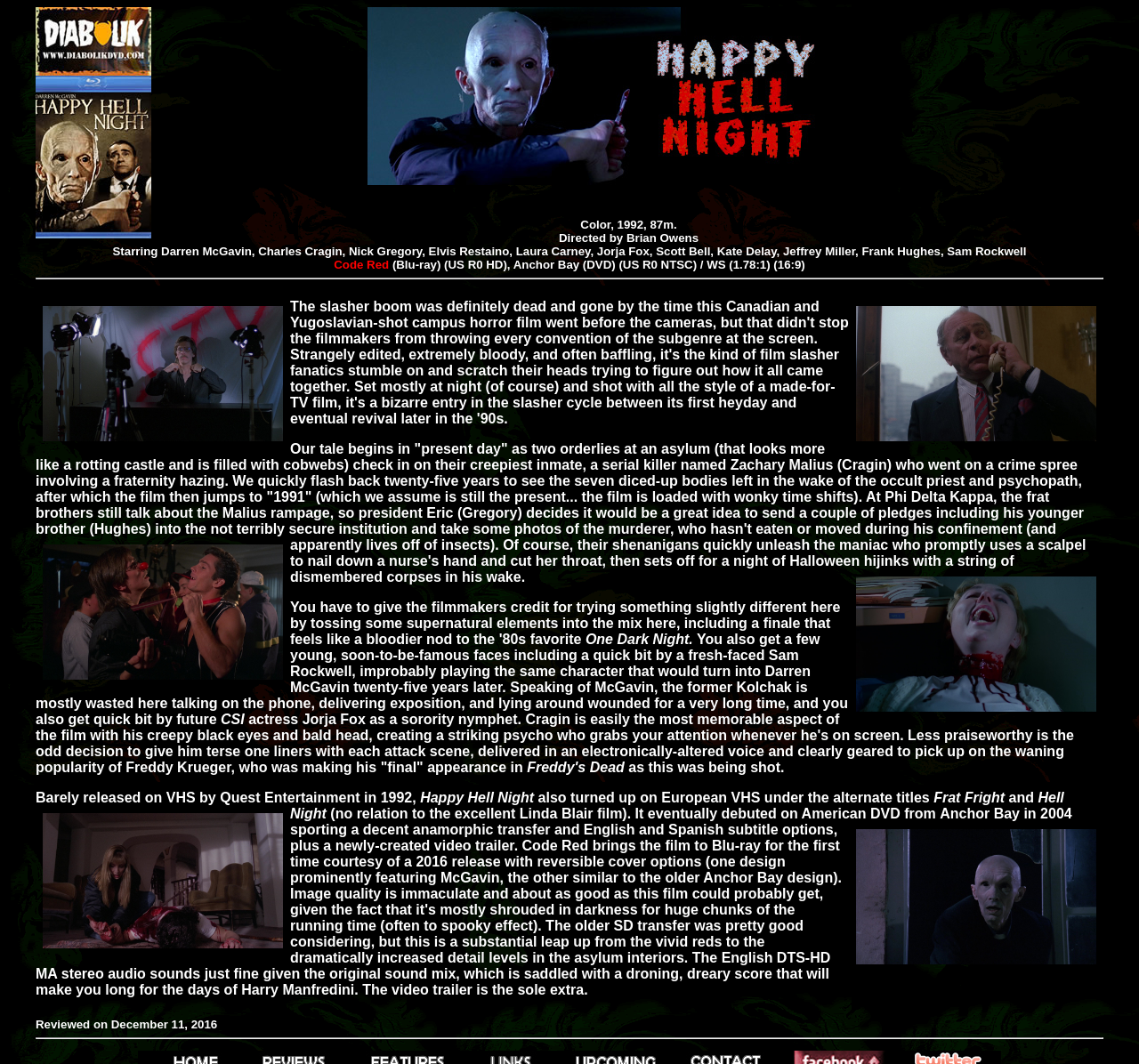Provide a thorough description of the webpage you see.

The webpage is about the movie "Happy Hell Night", a Canadian and Yugoslavian-shot campus horror film. At the top, there are two images, one on the left and one on the right, with no descriptive text. Below these images, there is a heading that provides information about the movie, including its director, starring actors, and release details.

The main content of the webpage is a lengthy text that summarizes the plot of the movie. The text is divided into several paragraphs, with some images and links scattered throughout. The plot summary describes the movie's storyline, which involves a serial killer, a fraternity, and a series of gruesome murders.

There are several images of the movie's title, "Happy Hell Night", scattered throughout the webpage, often accompanied by text that describes the movie's release history, including its debut on VHS and DVD. There are also mentions of the movie's cast, including Darren McGavin, Charles Cragin, and Sam Rockwell.

The webpage also includes some technical details about the movie's release on Blu-ray, including the quality of the image and audio. There is a link to "Code Red", which appears to be the company that released the Blu-ray version of the movie.

Overall, the webpage provides a detailed summary of the movie "Happy Hell Night", including its plot, cast, and release history.